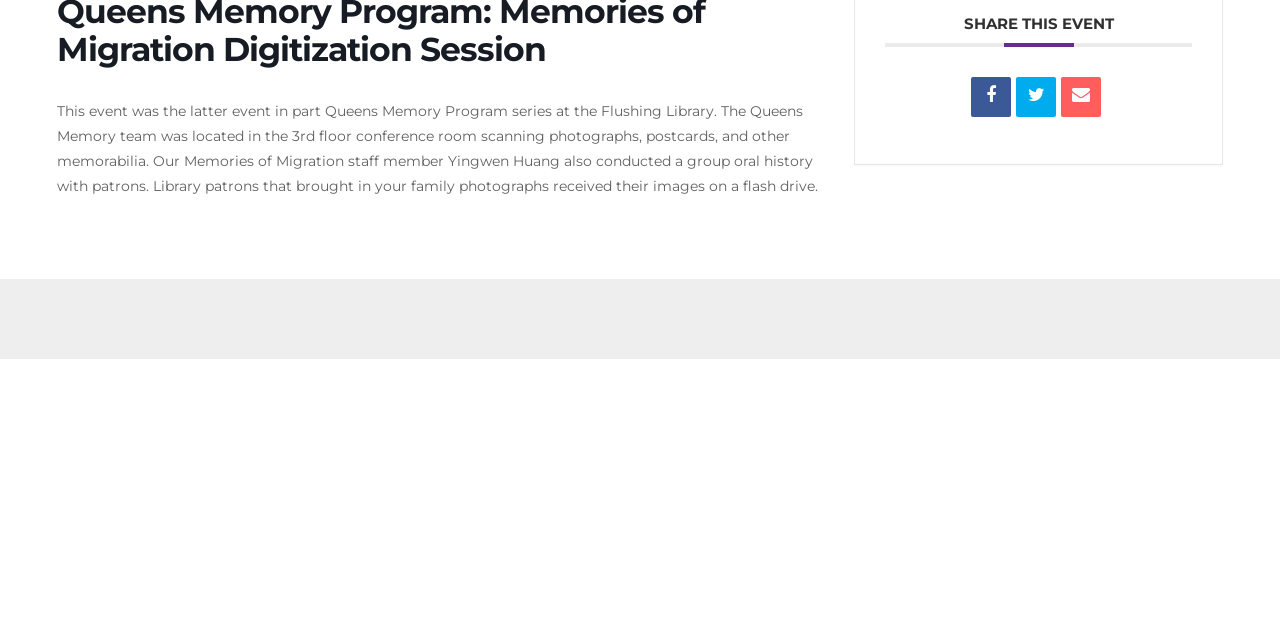Given the element description: "title="Share on Facebook"", predict the bounding box coordinates of this UI element. The coordinates must be four float numbers between 0 and 1, given as [left, top, right, bottom].

[0.759, 0.12, 0.79, 0.182]